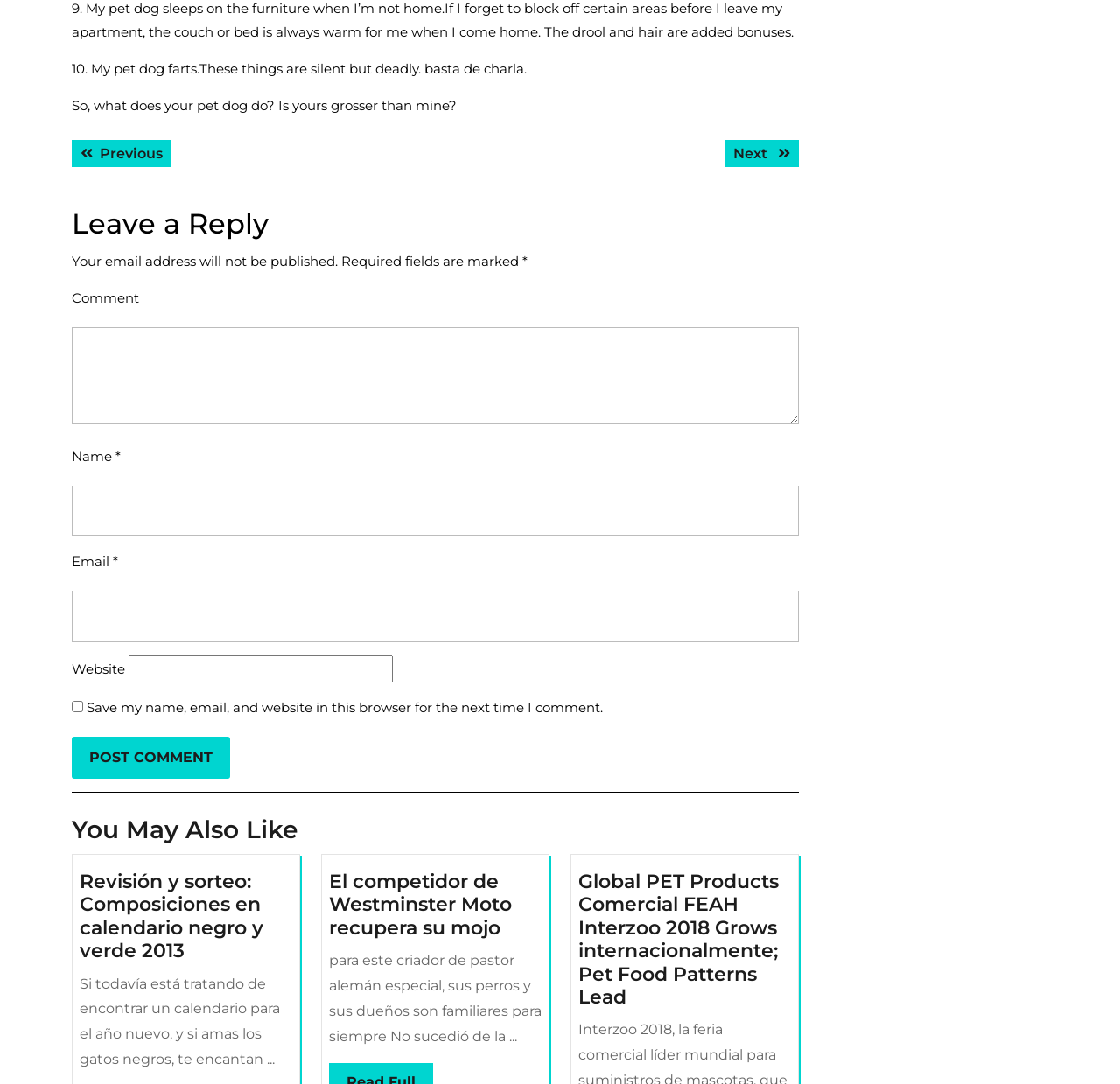Locate the bounding box coordinates of the segment that needs to be clicked to meet this instruction: "Visit the 'ABOUT US AND ADDITIONAL INFO' page".

None